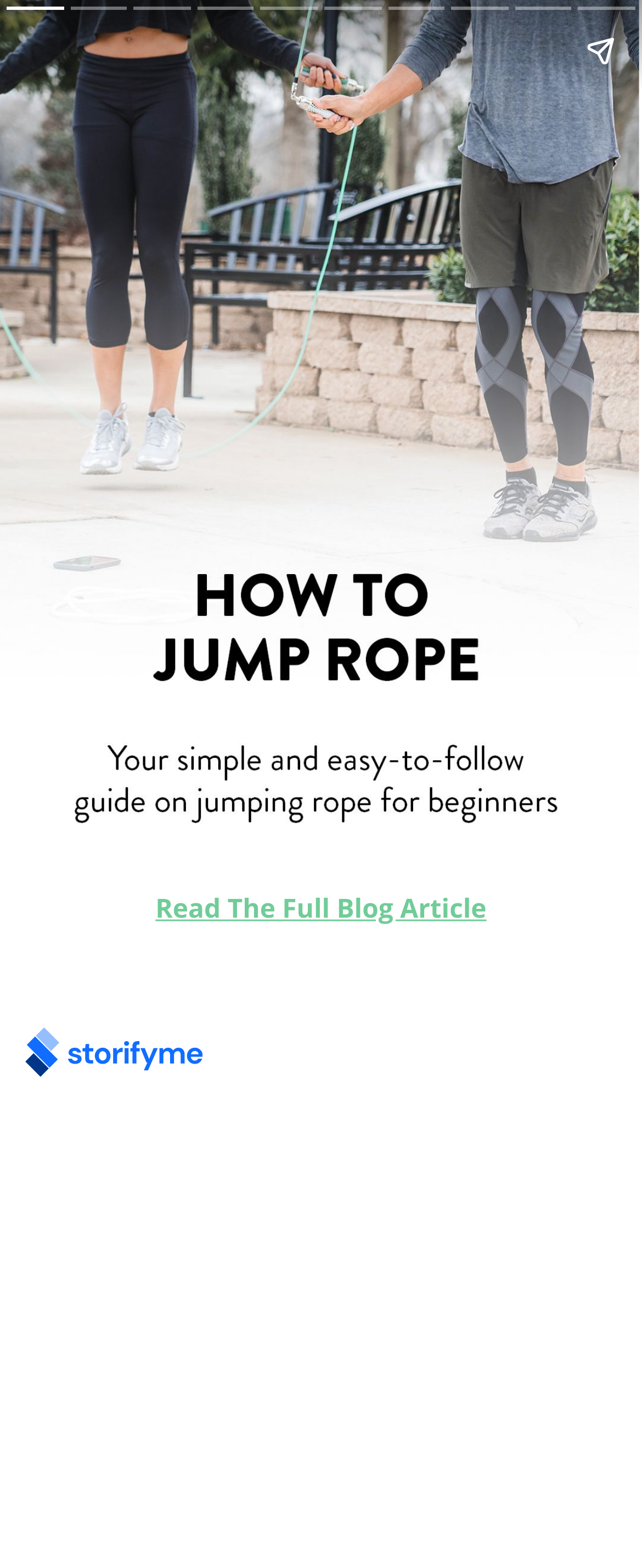Detail the features and information presented on the webpage.

This webpage is a guide to jump rope training, specifically designed for beginners. At the top right corner, there is a "Share story" button accompanied by an image. Below this, there are navigation buttons, "Previous page" and "Next page", located at the top left and top right corners, respectively. The "Previous page" button is currently disabled.

The main content of the webpage is divided into sections or slides, with the first slide labeled as "Slide 1 of 10". Within this section, there is a link to "Read The Full Blog Article" positioned roughly in the middle of the page. At the bottom of the page, there is a link to "Powered by StorifyMe" accompanied by the StorifyMe logo.